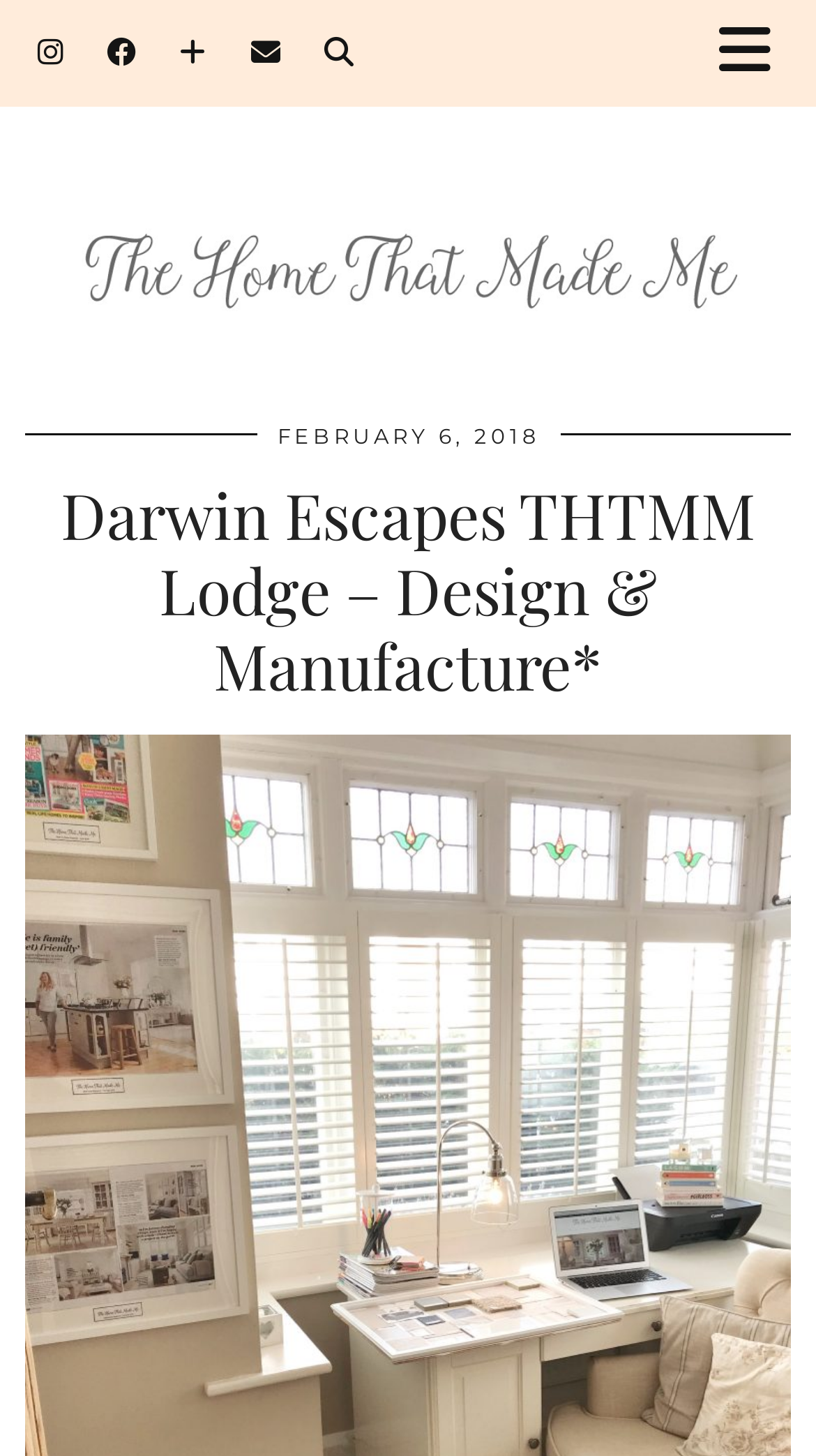Identify and provide the text content of the webpage's primary headline.

Darwin Escapes THTMM Lodge – Design & Manufacture*